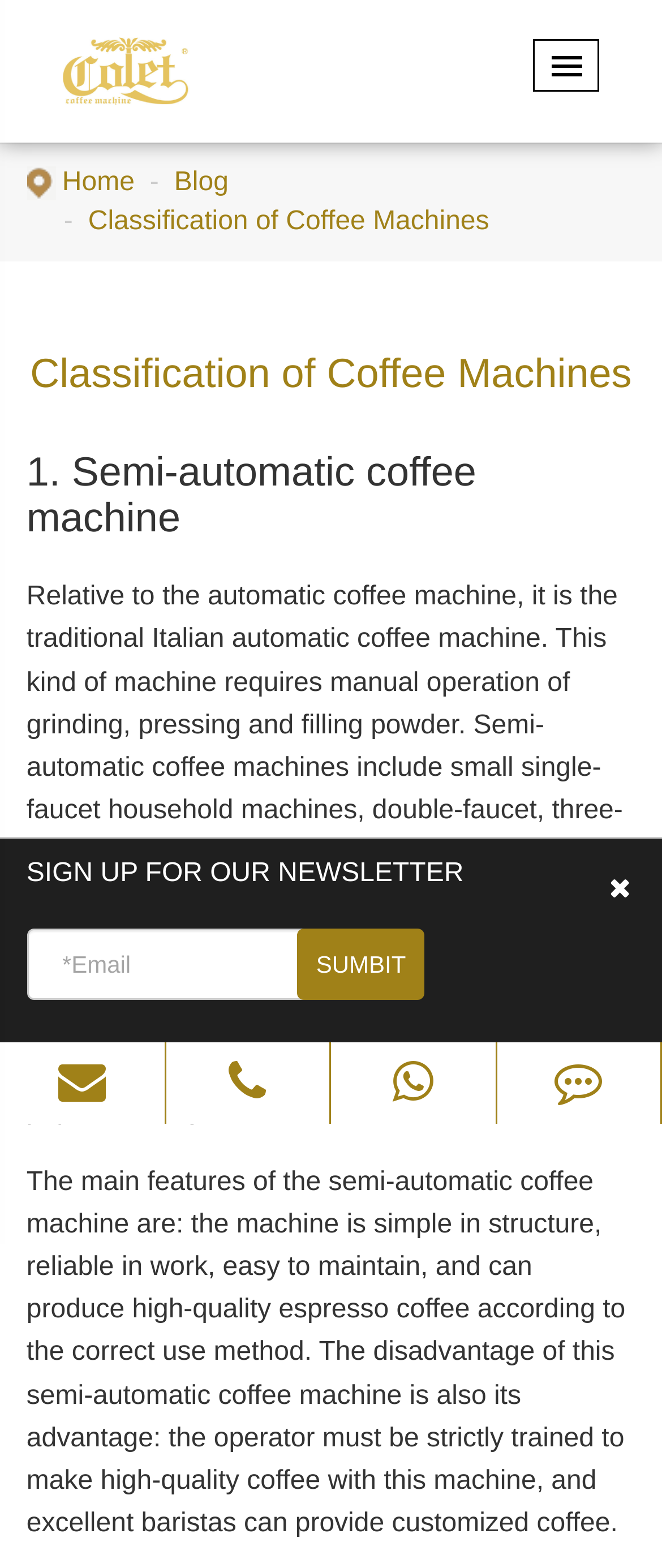Locate the bounding box coordinates of the area to click to fulfill this instruction: "Click the 'Blog' link". The bounding box should be presented as four float numbers between 0 and 1, in the order [left, top, right, bottom].

[0.263, 0.105, 0.345, 0.13]